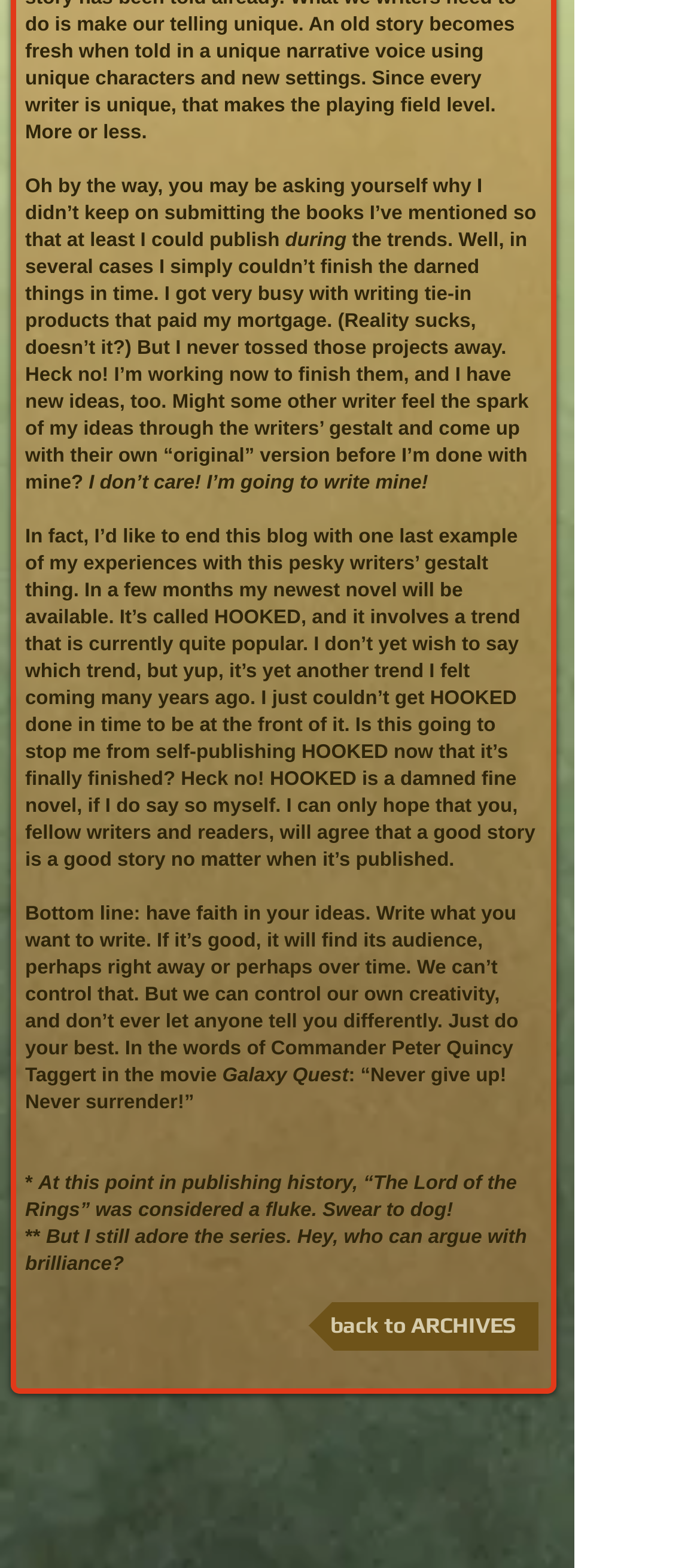What is the quote mentioned at the end of the blog post?
From the image, respond using a single word or phrase.

Never give up! Never surrender!